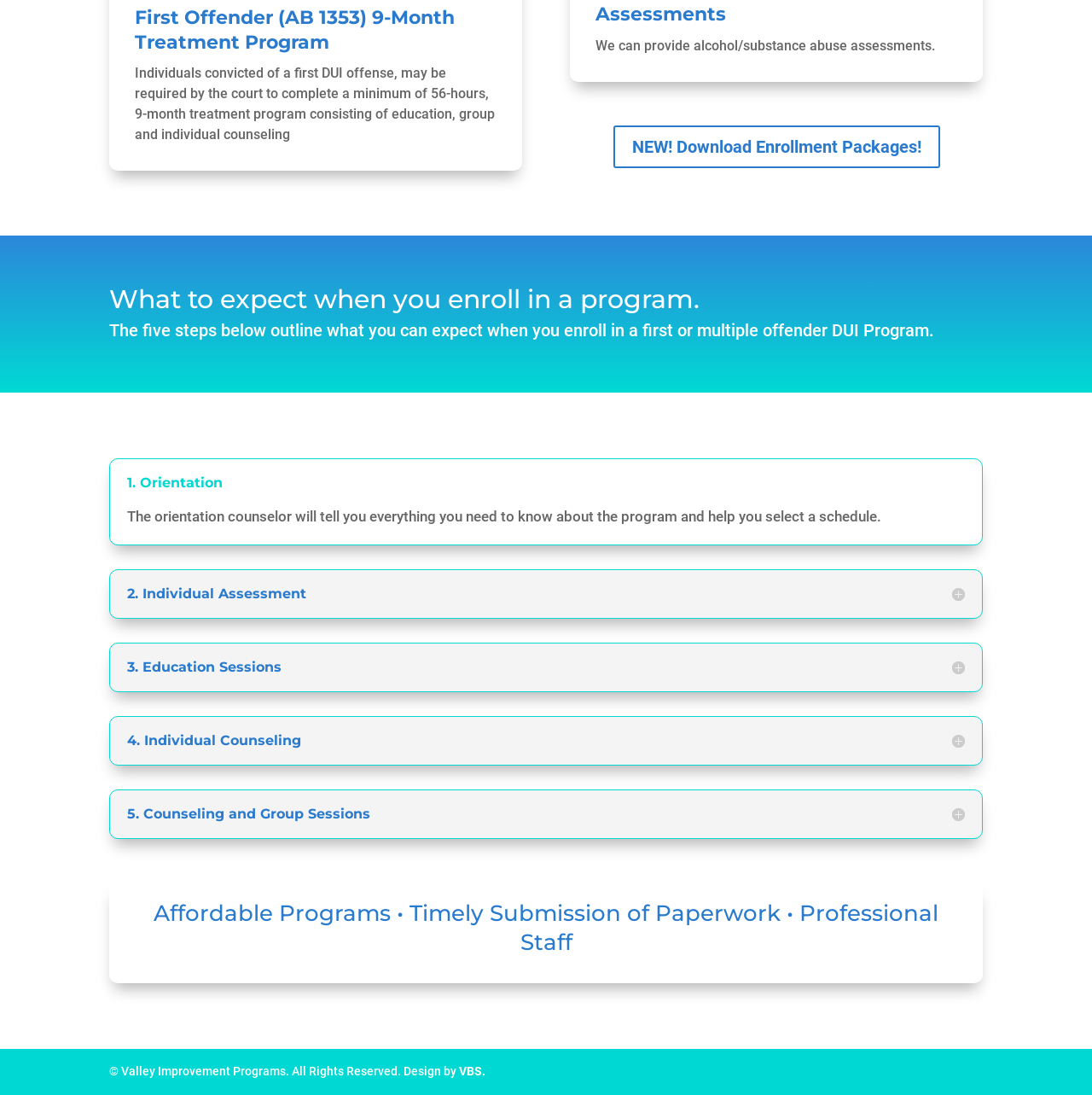Respond to the question below with a single word or phrase:
How many steps are involved in enrolling in a first or multiple offender DUI Program?

5